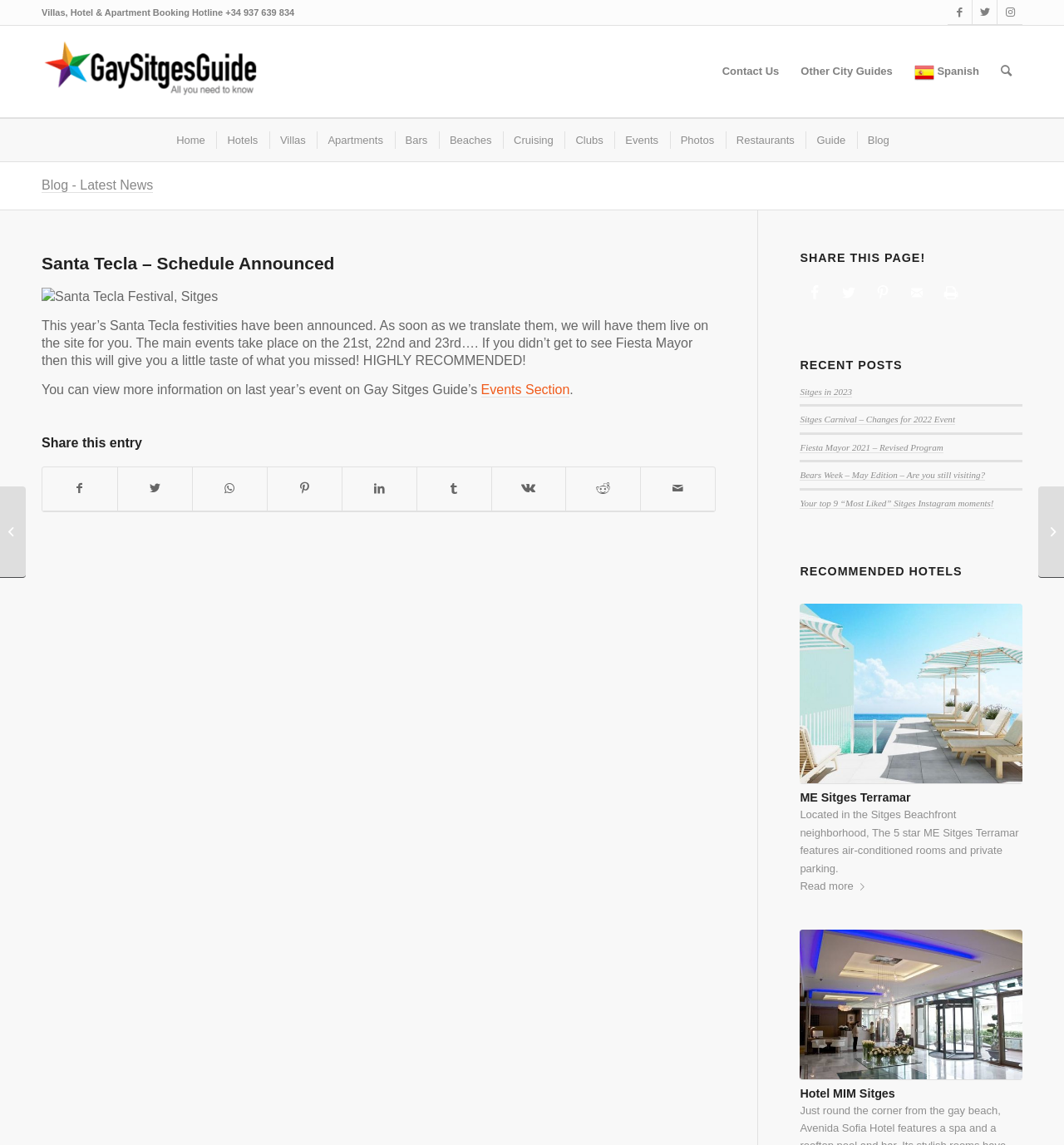Please provide a one-word or short phrase answer to the question:
What is the phone number for Villas, Hotel & Apartment Booking?

+34 937 639 834